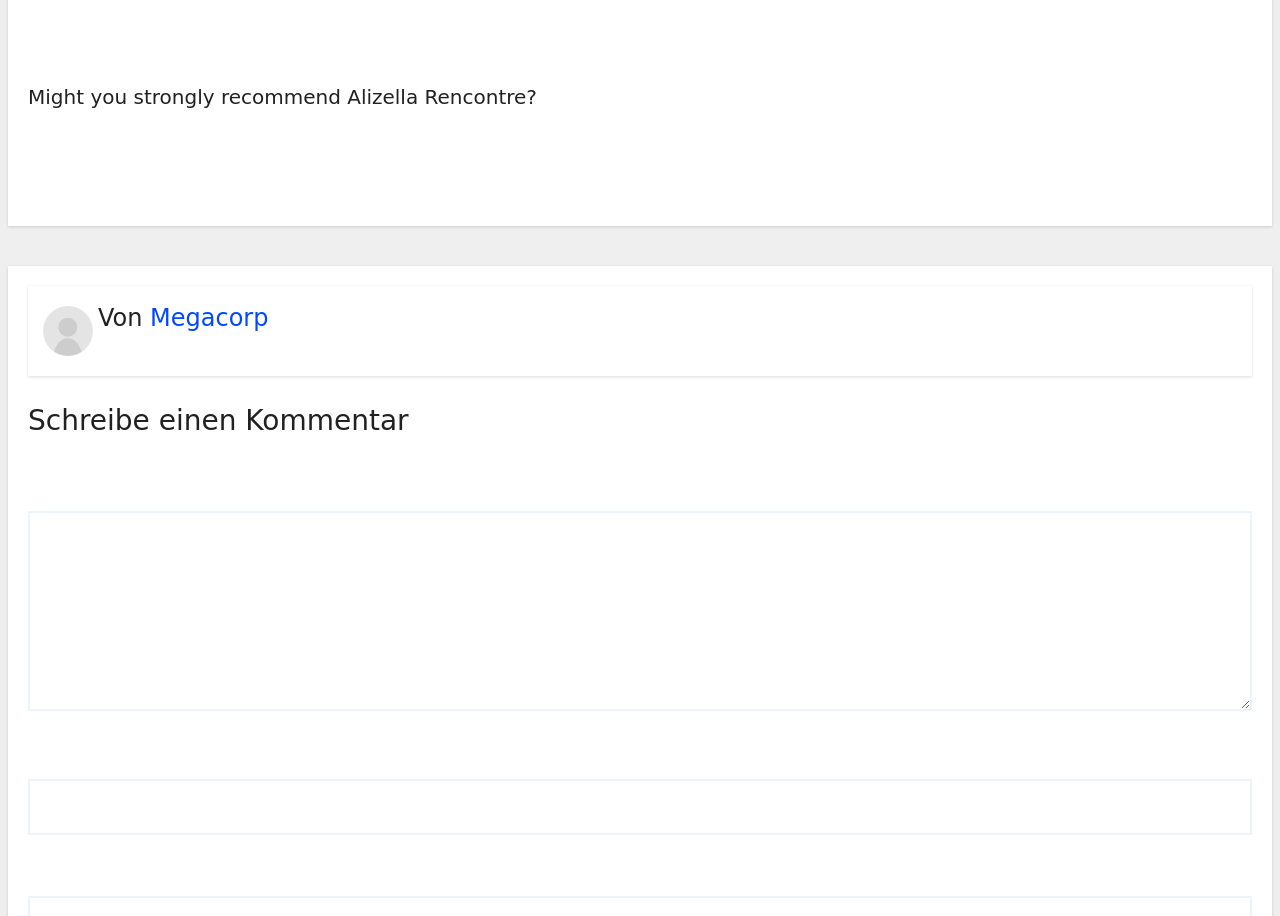What is the purpose of the Matchmaker?
Make sure to answer the question with a detailed and comprehensive explanation.

The purpose of the Matchmaker is to find a dating website that best suits the user's needs. This is evident from the text 'Look at the Matchmaker to track down a suggestion having a dating website one best suits your needs.' which suggests that the Matchmaker is a tool to help users find a suitable dating website.